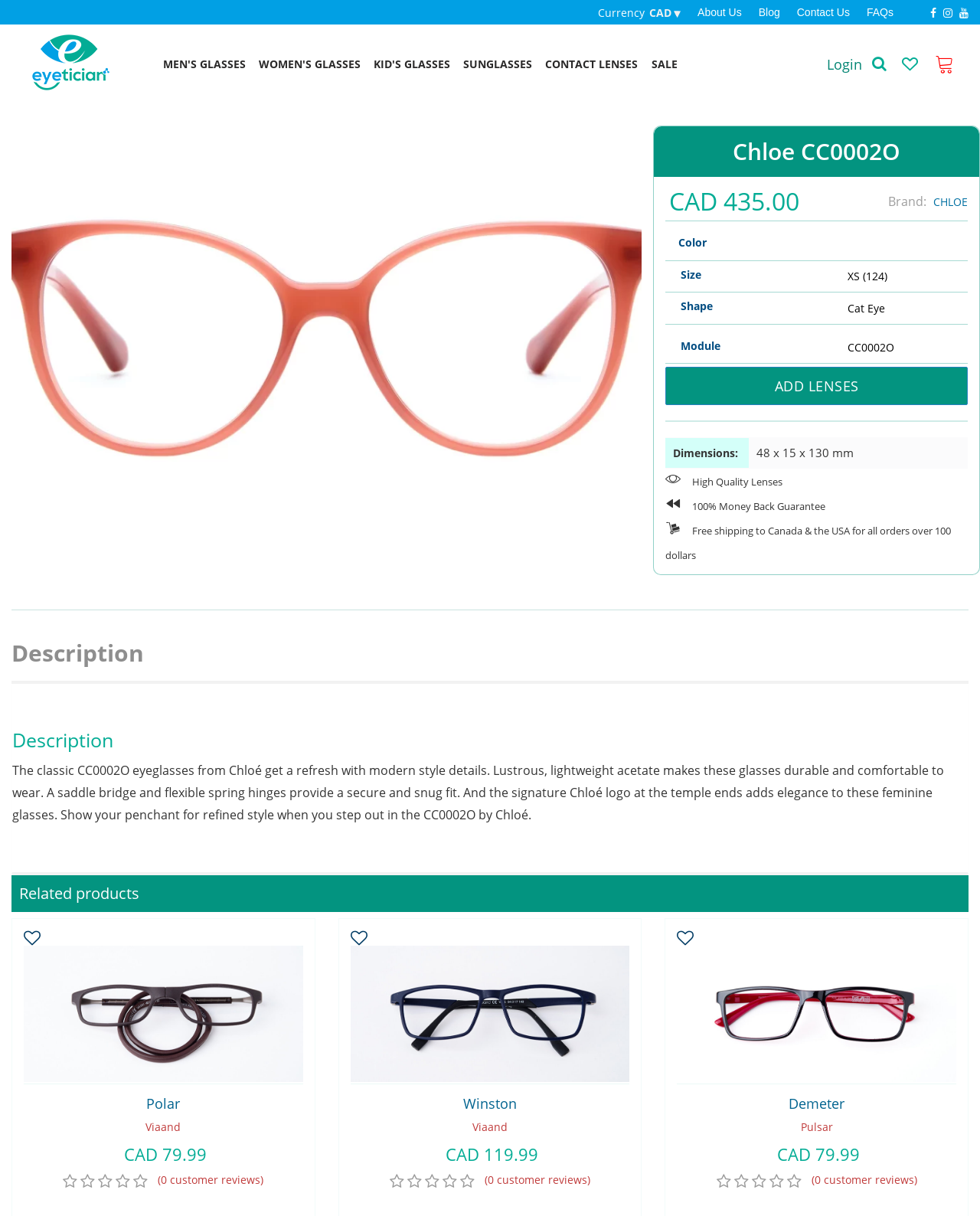What is the material of the eyeglasses?
Please elaborate on the answer to the question with detailed information.

The material of the eyeglasses can be found in the product description section, where it is mentioned as 'Lustrous, lightweight acetate'.